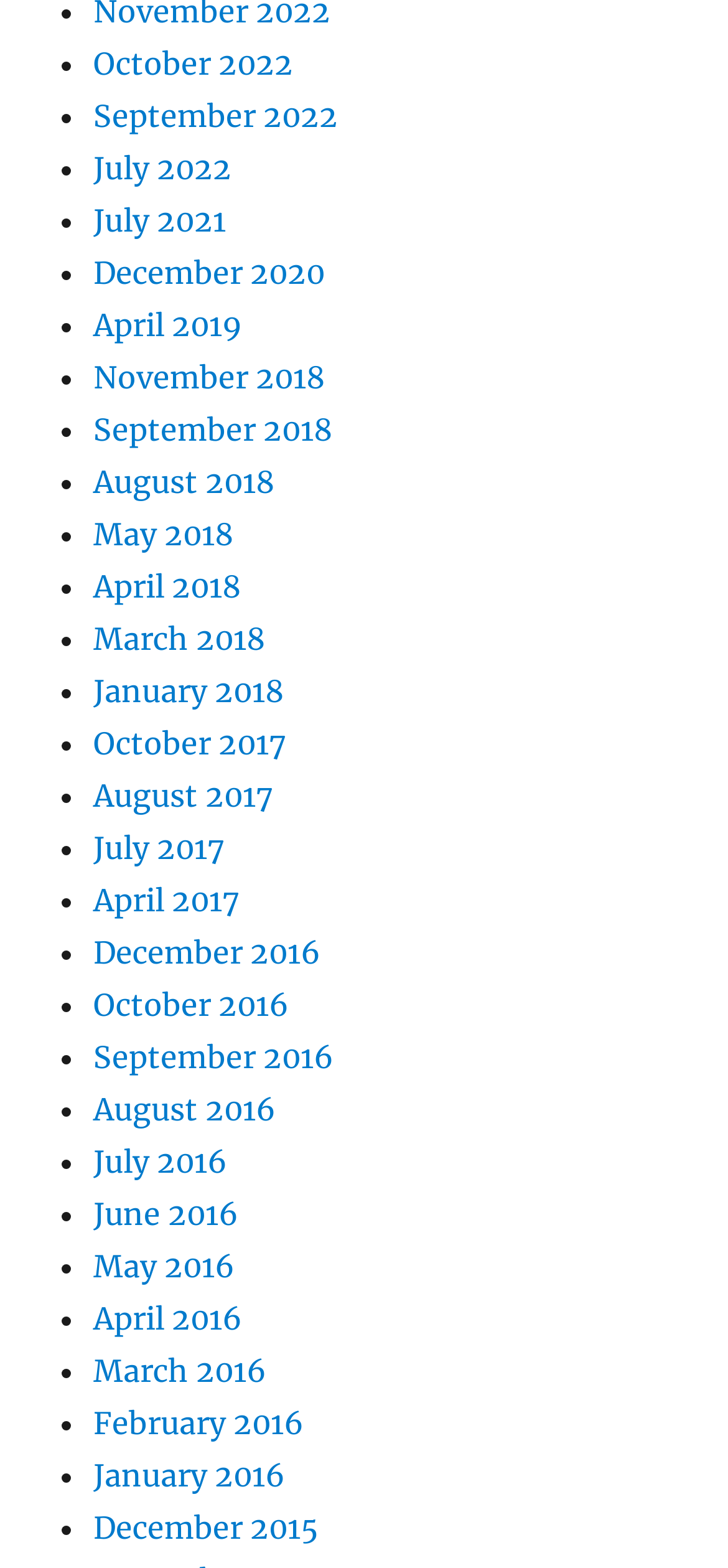Can you find the bounding box coordinates for the element to click on to achieve the instruction: "View December 2015"?

[0.128, 0.962, 0.438, 0.986]